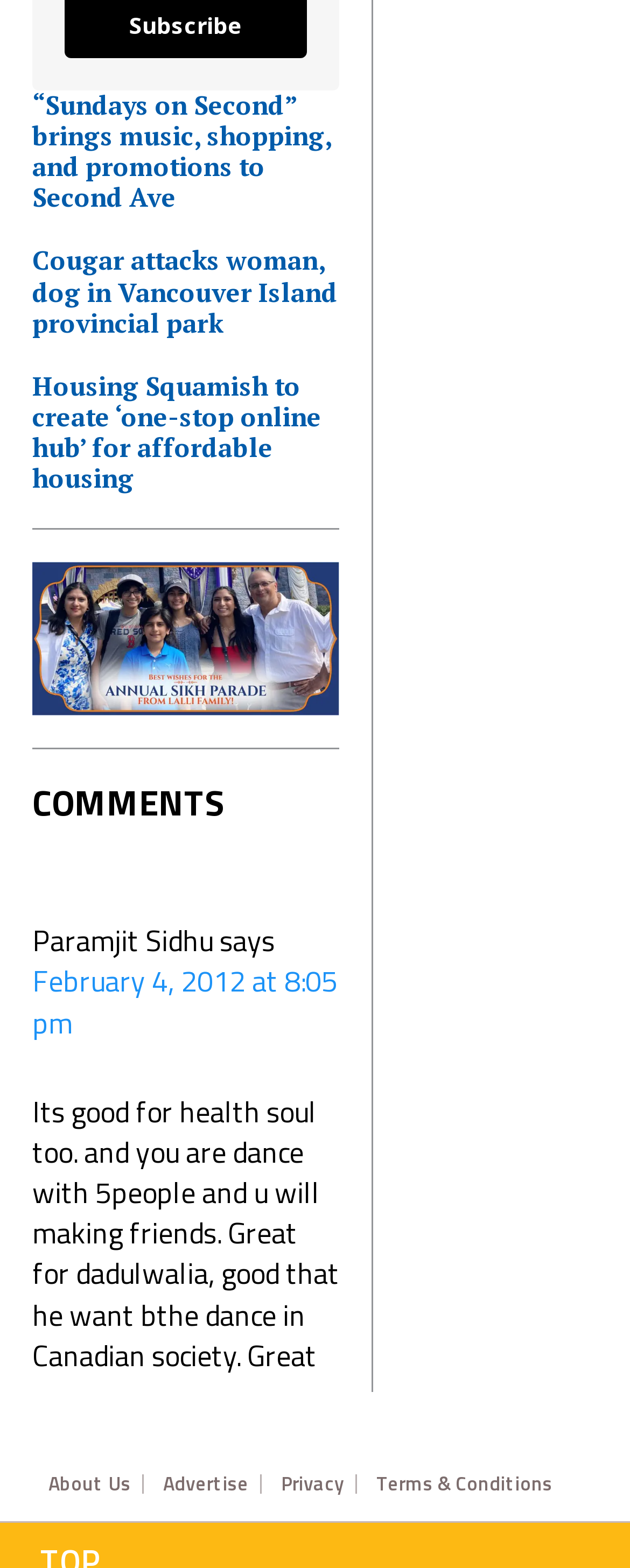Point out the bounding box coordinates of the section to click in order to follow this instruction: "Read the article about 'Sundays on Second'".

[0.051, 0.057, 0.538, 0.136]